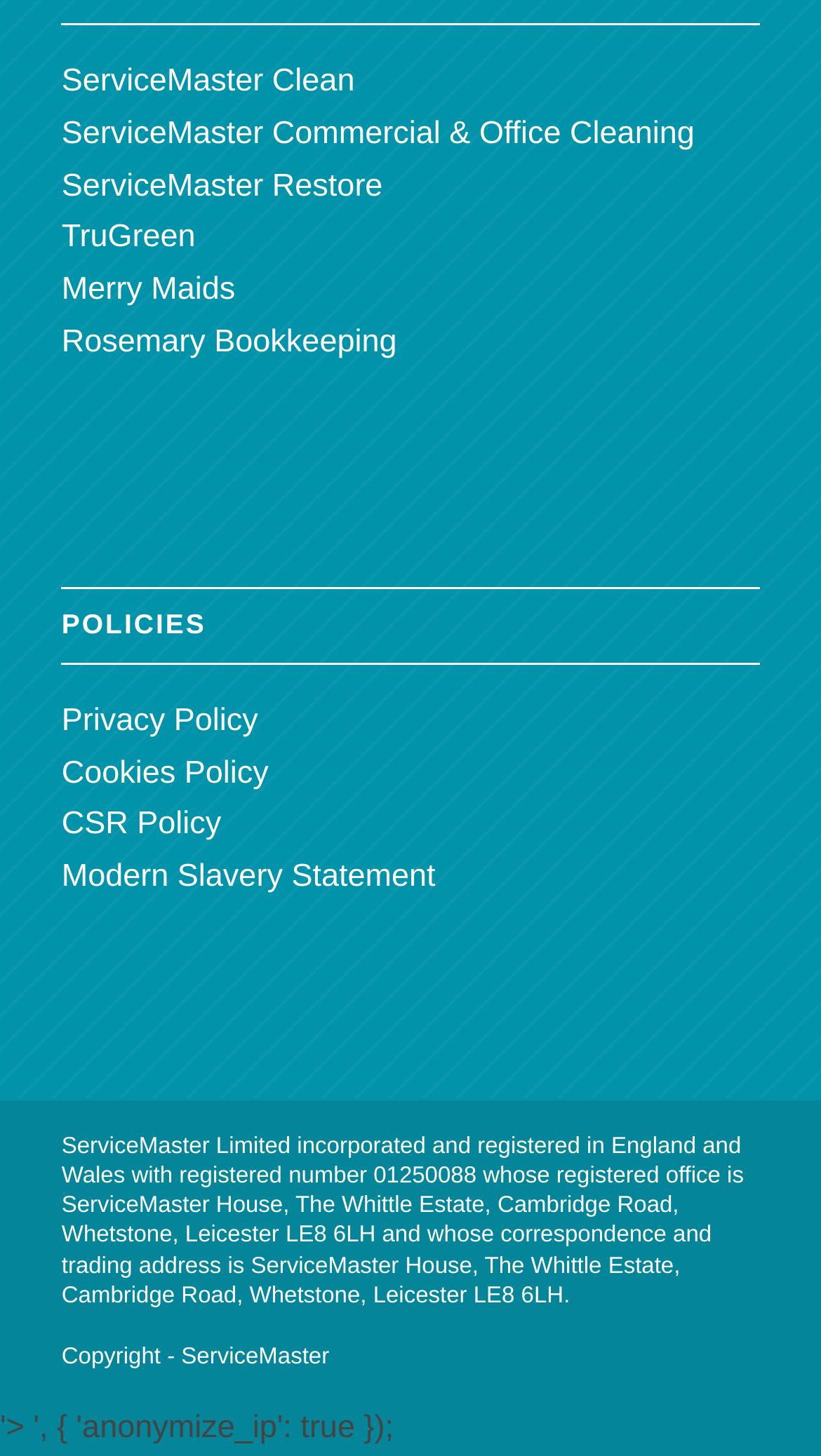Please identify the bounding box coordinates of the element's region that needs to be clicked to fulfill the following instruction: "read Privacy Policy". The bounding box coordinates should consist of four float numbers between 0 and 1, i.e., [left, top, right, bottom].

[0.075, 0.482, 0.314, 0.507]